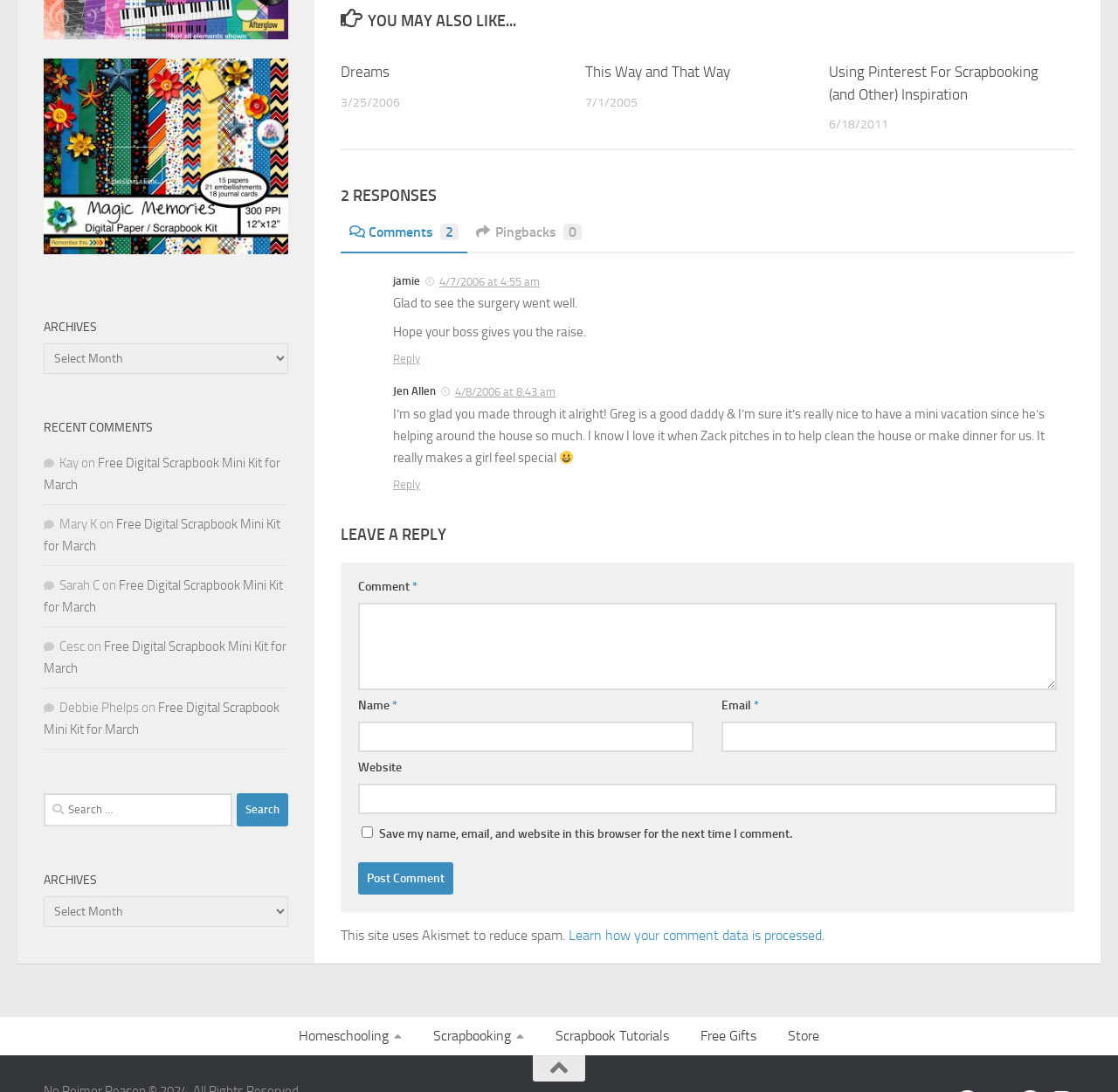Given the element description Description, predict the bounding box coordinates for the UI element in the webpage screenshot. The format should be (top-left x, top-left y, bottom-right x, bottom-right y), and the values should be between 0 and 1.

None